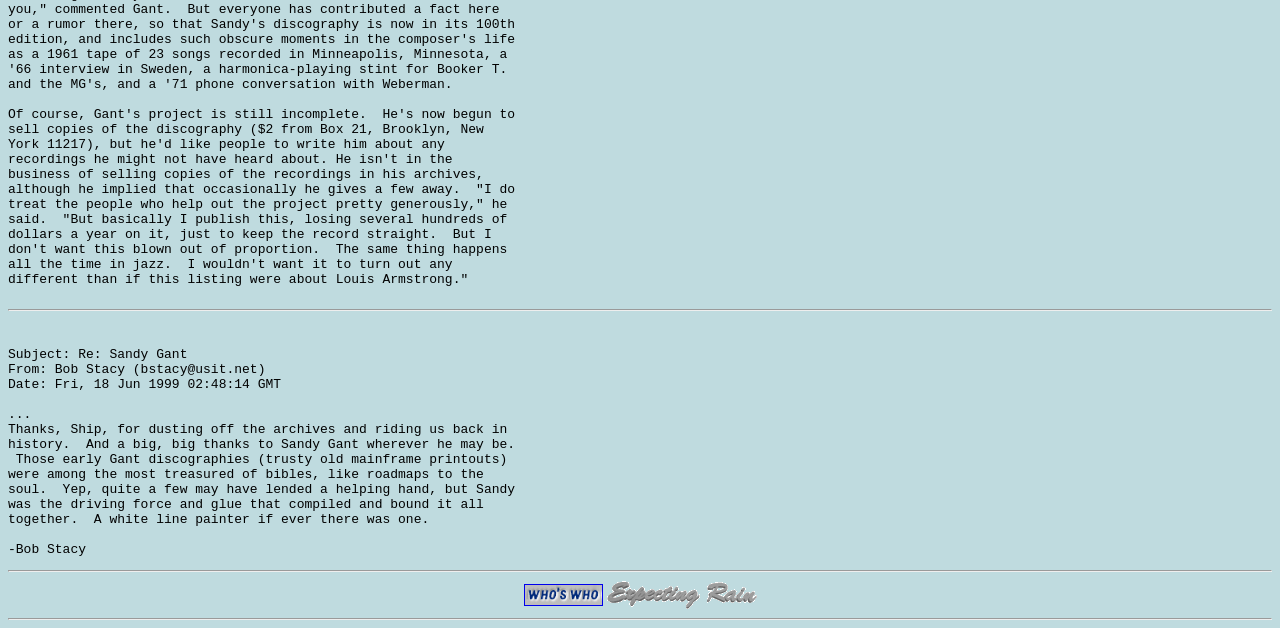Provide a brief response to the question below using one word or phrase:
Who is the sender of the email?

Bob Stacy